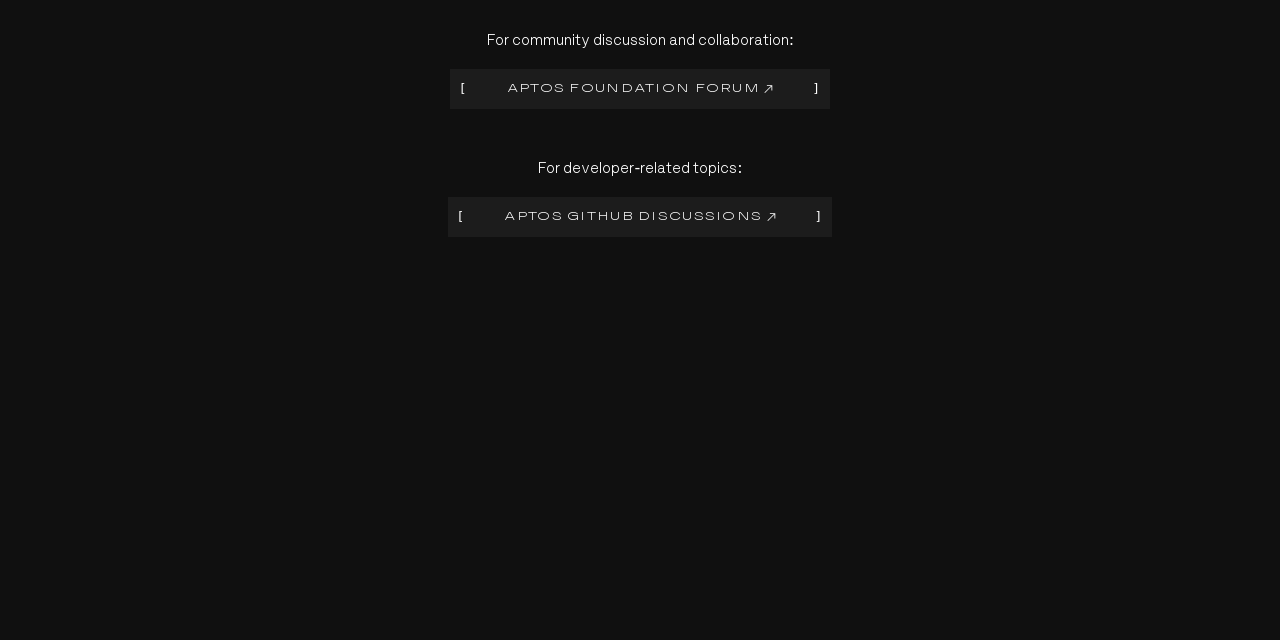Given the element description, predict the bounding box coordinates in the format (top-left x, top-left y, bottom-right x, bottom-right y), using floating point numbers between 0 and 1: [Aptos Foundation Forum ]

[0.352, 0.108, 0.648, 0.171]